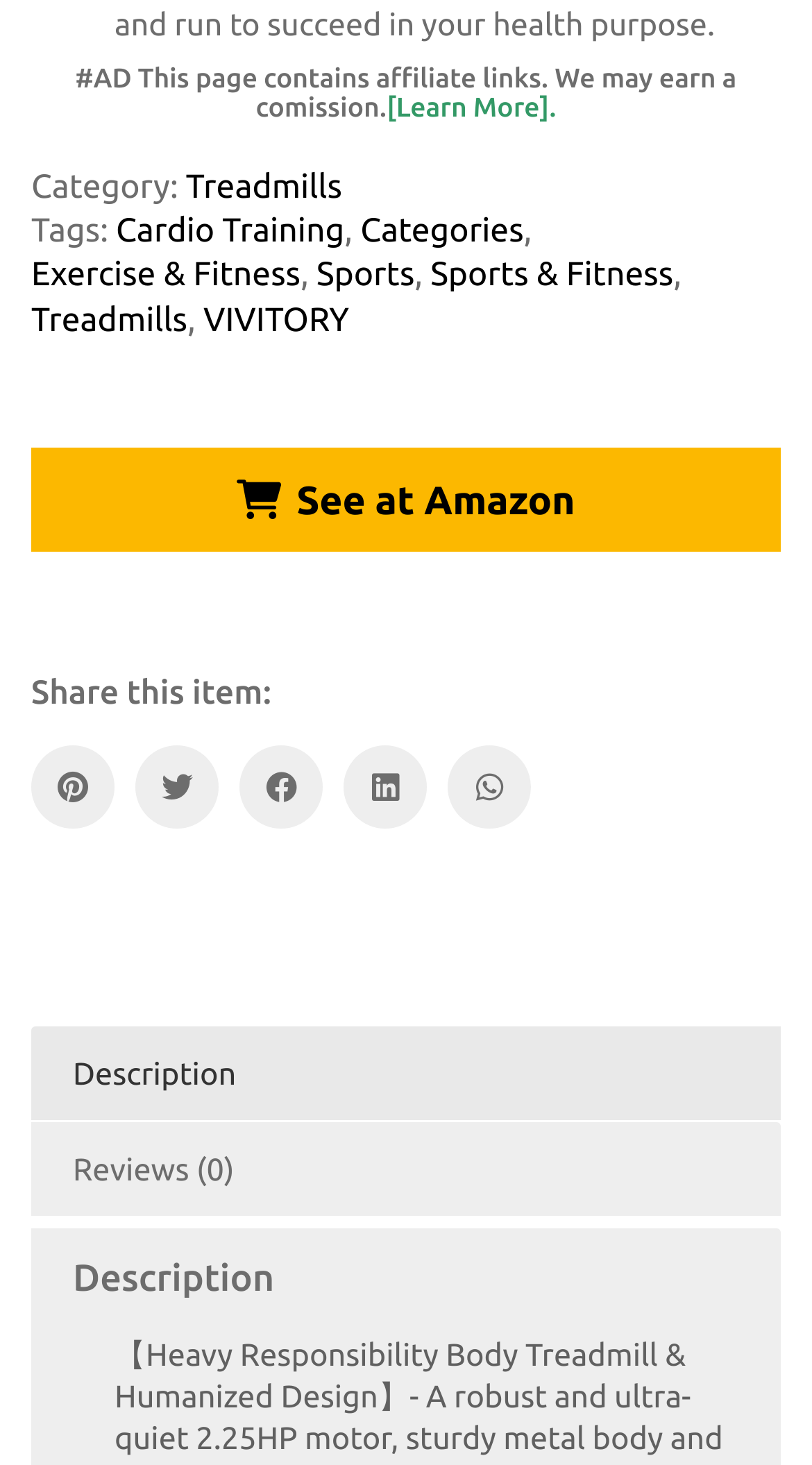Can you find the bounding box coordinates for the element to click on to achieve the instruction: "Select the 'Treadmills' category"?

[0.229, 0.113, 0.421, 0.144]